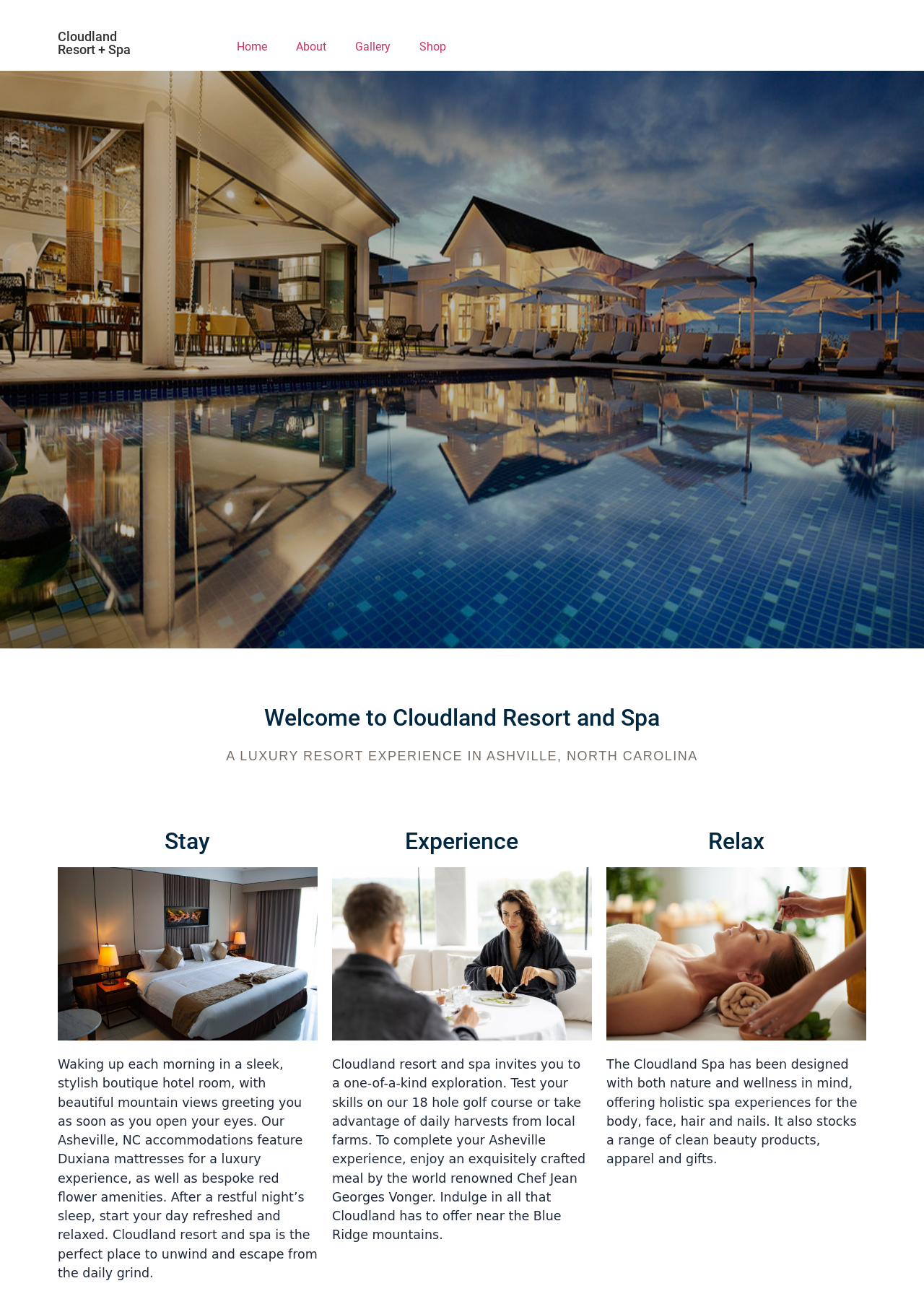Elaborate on the webpage's design and content in a detailed caption.

The webpage is about Cloudland Resort and Spa, a luxury resort experience in Asheville, North Carolina. At the top of the page, there is a heading that reads "Cloudland Resort + Spa" followed by a navigation menu with links to "Home", "About", "Gallery", and "Shop". 

Below the navigation menu, there is a large heading that welcomes visitors to Cloudland Resort and Spa, followed by a subheading that emphasizes the luxury resort experience. 

The page is divided into three sections: "Stay", "Experience", and "Relax". The "Stay" section is located on the left side of the page and describes the resort's boutique hotel rooms, featuring Duxiana mattresses and bespoke red flower amenities. 

To the right of the "Stay" section is the "Experience" section, which highlights the resort's unique activities, including an 18-hole golf course, daily harvests from local farms, and exquisite meals crafted by Chef Jean Georges Vonger. 

The "Relax" section is located on the right side of the page, below the "Experience" section, and focuses on the Cloudland Spa, which offers holistic spa experiences and a range of clean beauty products, apparel, and gifts.